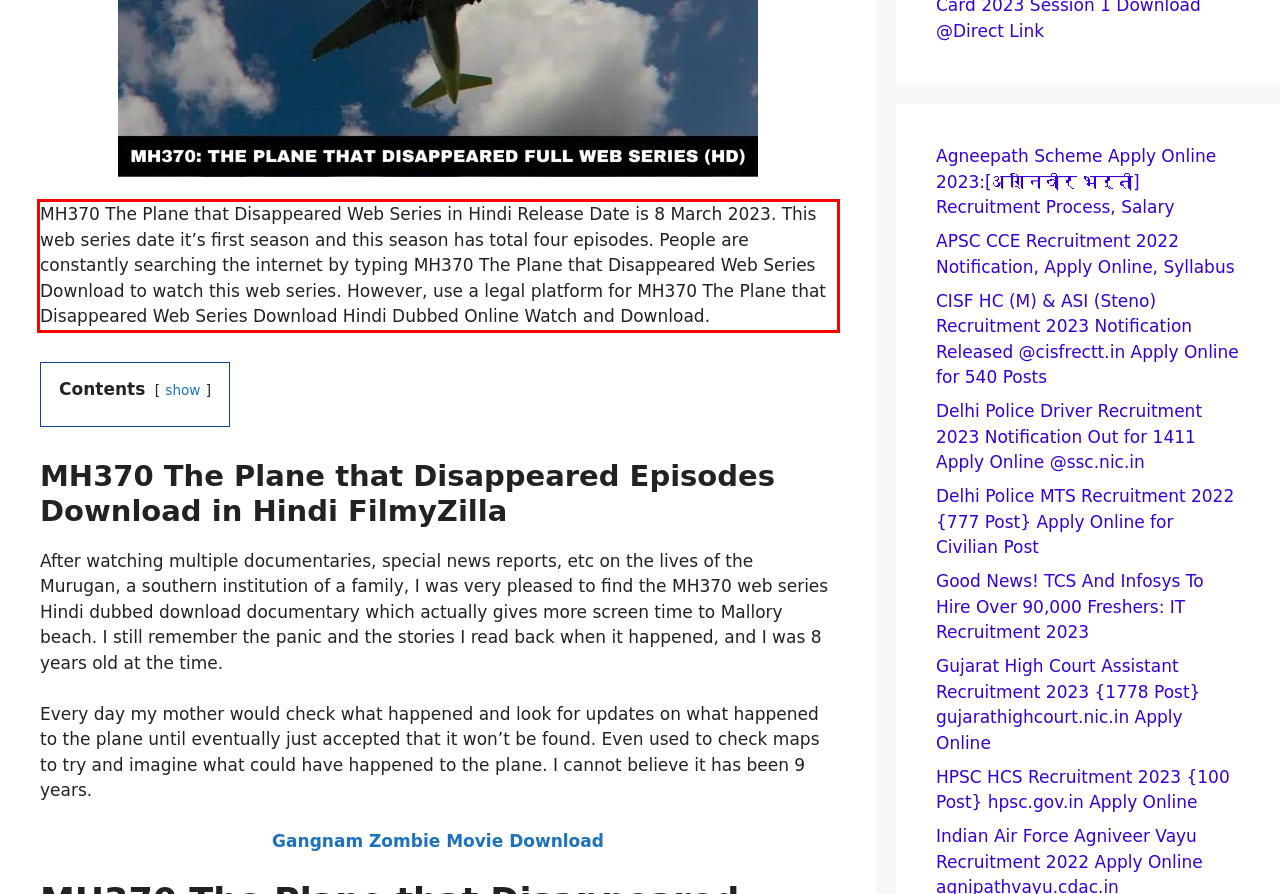Please analyze the provided webpage screenshot and perform OCR to extract the text content from the red rectangle bounding box.

MH370 The Plane that Disappeared Web Series in Hindi Release Date is 8 March 2023. This web series date it’s first season and this season has total four episodes. People are constantly searching the internet by typing MH370 The Plane that Disappeared Web Series Download to watch this web series. However, use a legal platform for MH370 The Plane that Disappeared Web Series Download Hindi Dubbed Online Watch and Download.